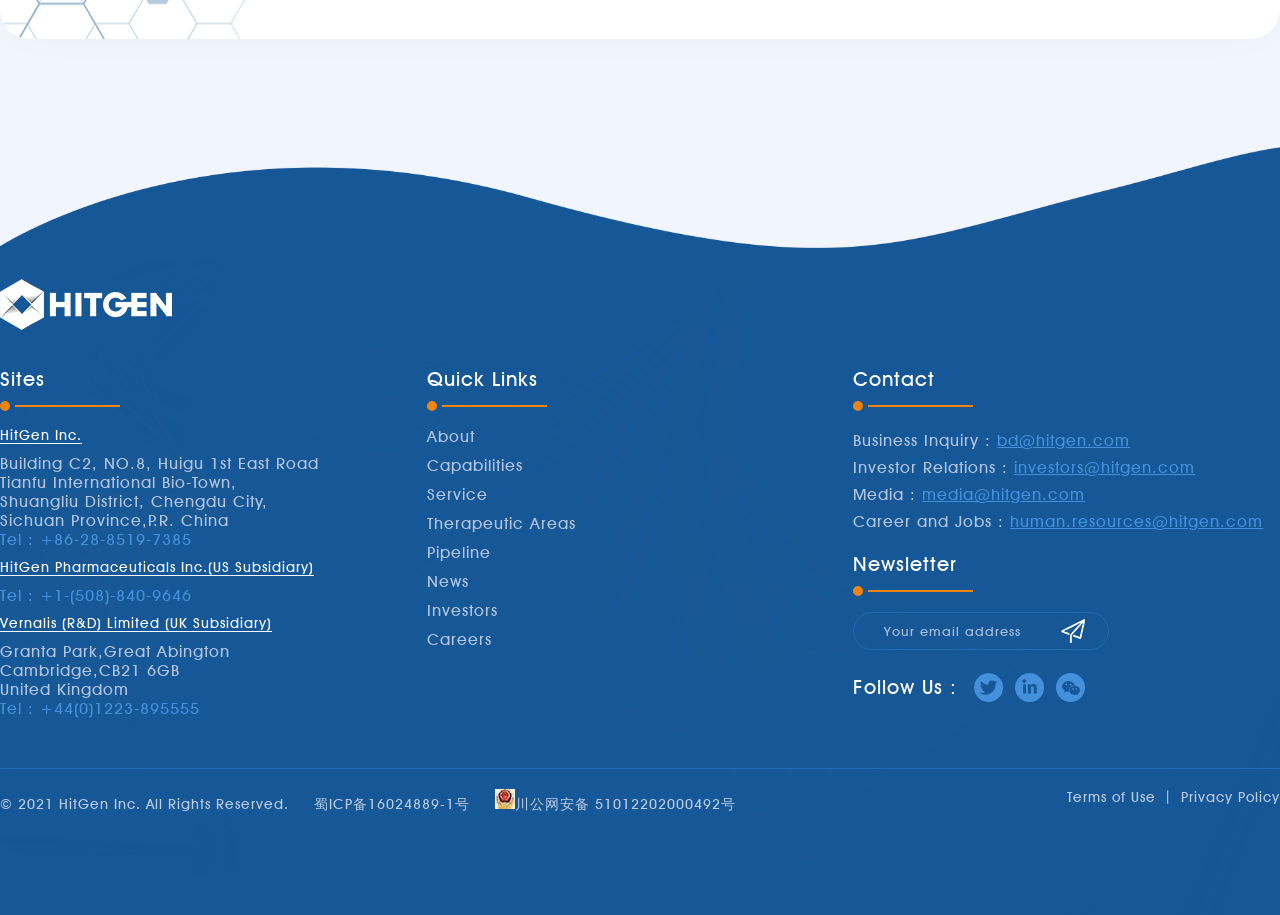Identify the bounding box coordinates of the area you need to click to perform the following instruction: "Click on Capabilities".

[0.333, 0.498, 0.408, 0.519]